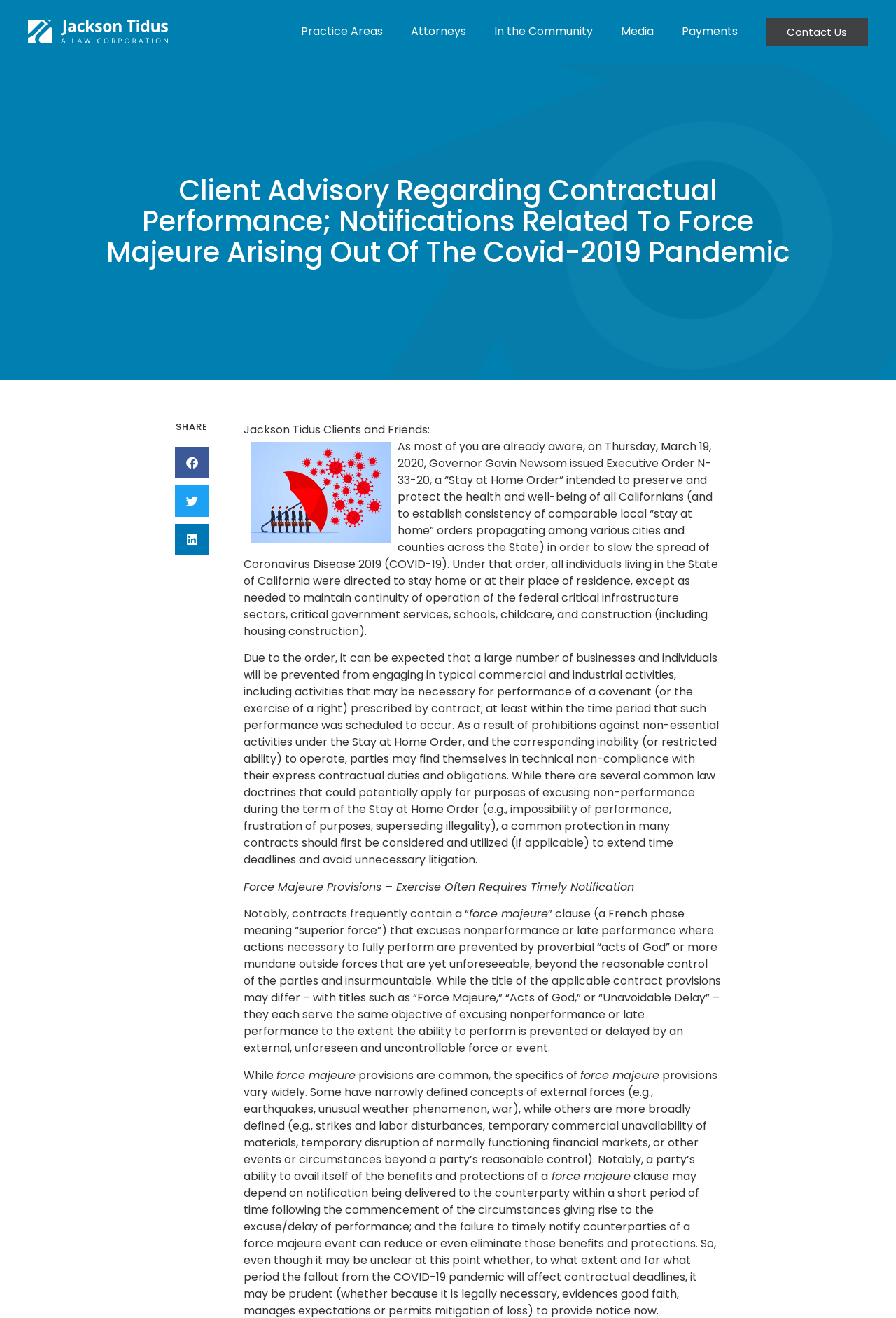Please locate and generate the primary heading on this webpage.

Client Advisory Regarding Contractual Performance; Notifications Related To Force Majeure Arising Out Of The Covid-2019 Pandemic